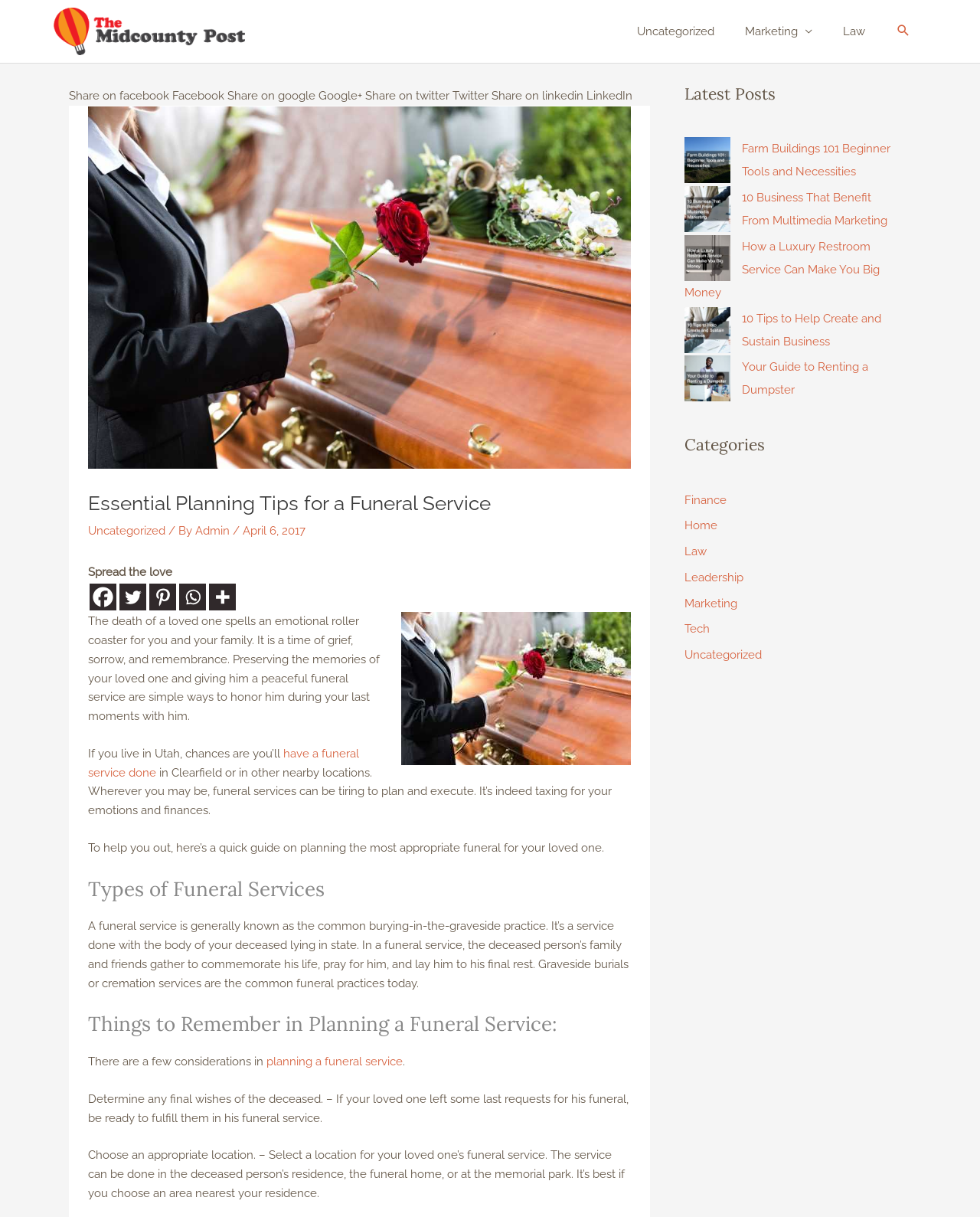Please determine the bounding box coordinates for the element that should be clicked to follow these instructions: "Read the 'Essential Planning Tips for a Funeral Service' article".

[0.09, 0.404, 0.644, 0.423]